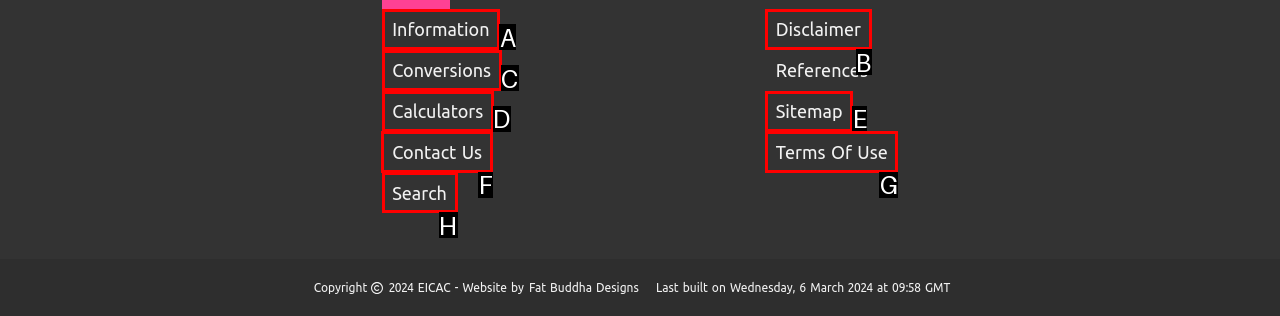Tell me which UI element to click to fulfill the given task: head to our Contact Us page. Respond with the letter of the correct option directly.

F